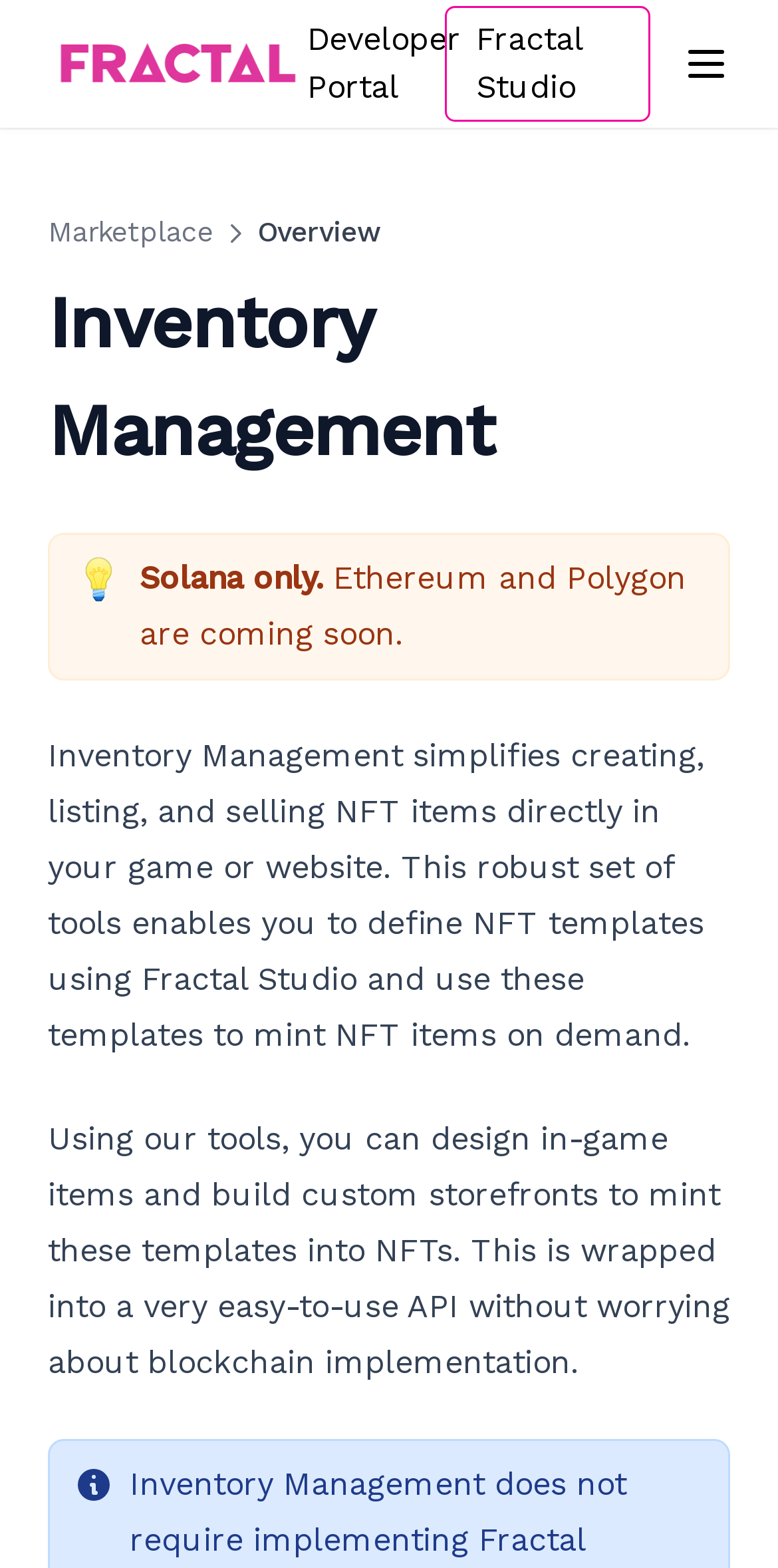Could you specify the bounding box coordinates for the clickable section to complete the following instruction: "Click the Fractal Logo"?

[0.062, 0.02, 0.395, 0.061]